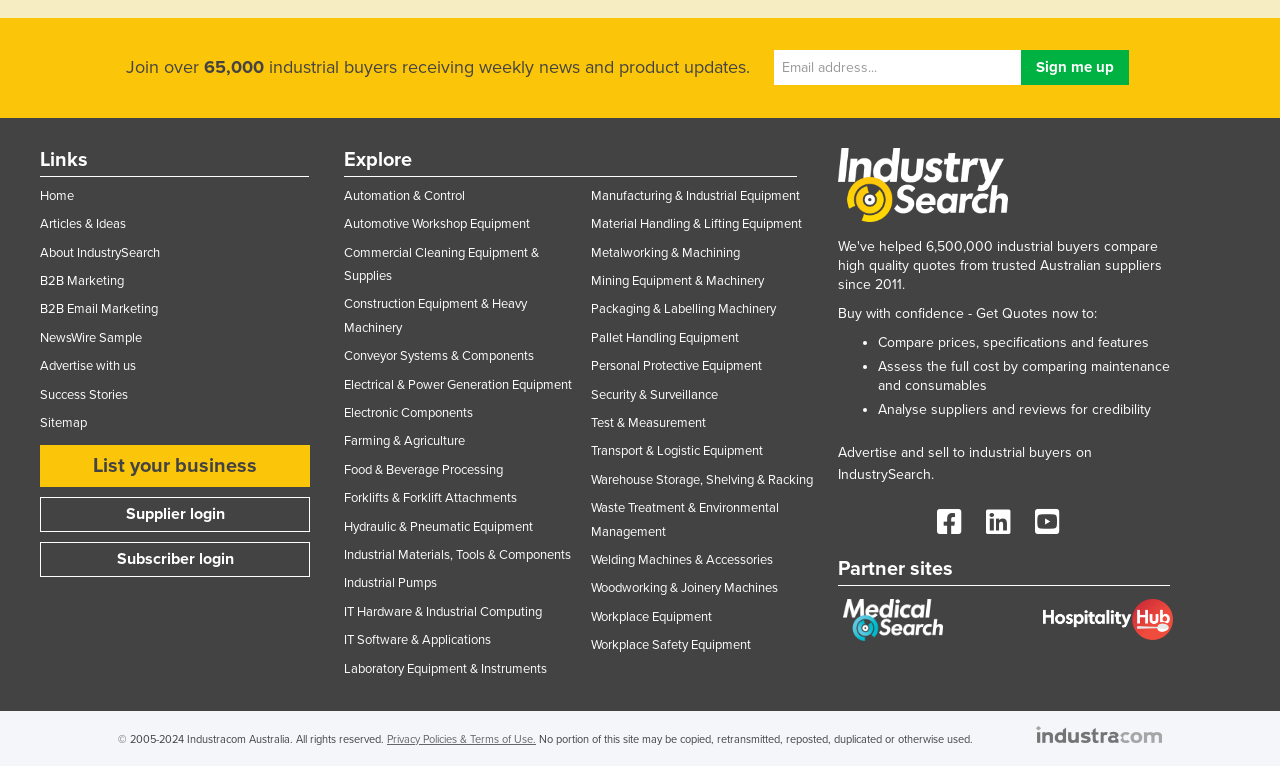Locate the bounding box coordinates of the segment that needs to be clicked to meet this instruction: "Sign up for the newsletter".

[0.605, 0.065, 0.798, 0.111]